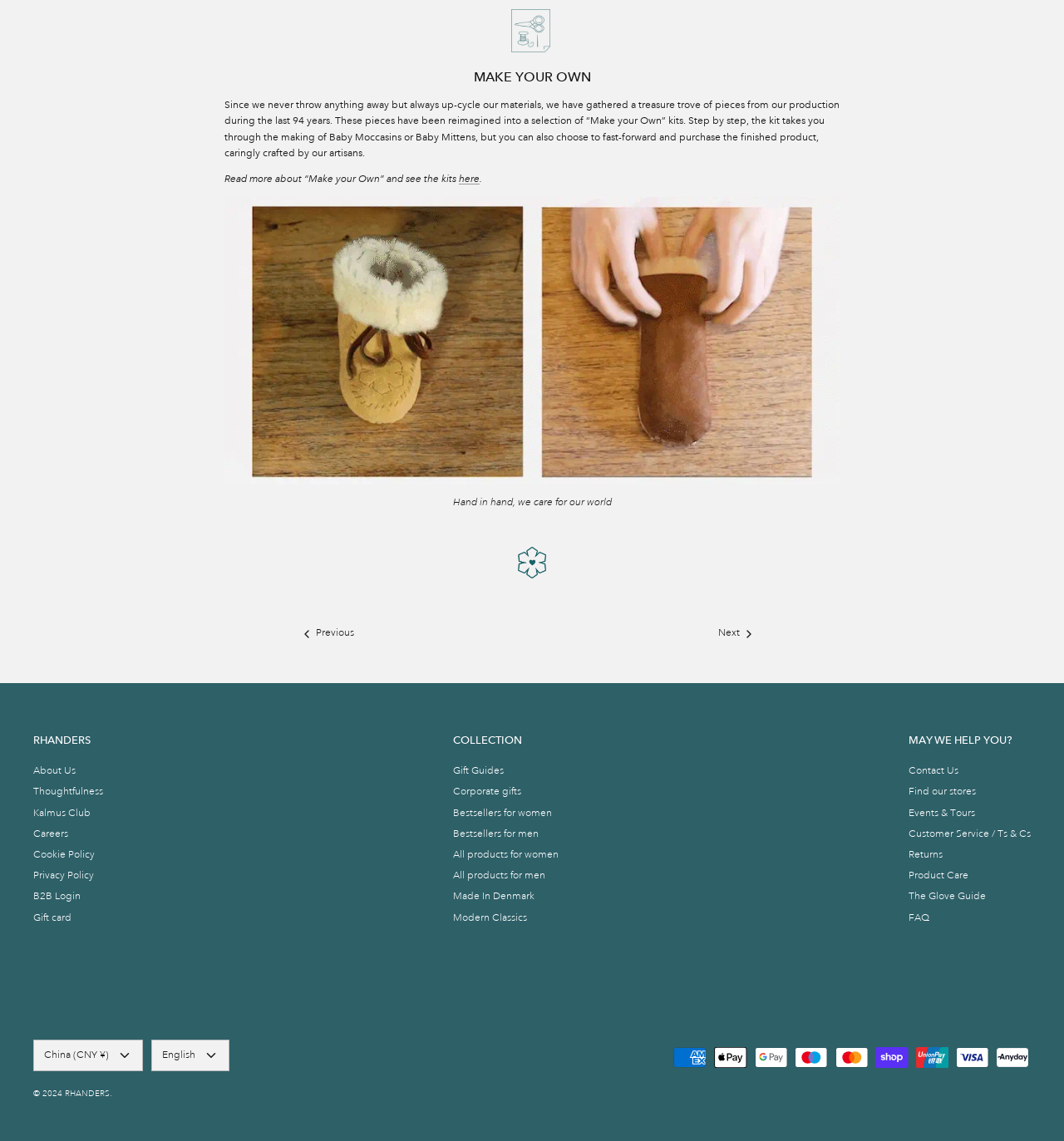Provide the bounding box coordinates, formatted as (top-left x, top-left y, bottom-right x, bottom-right y), with all values being floating point numbers between 0 and 1. Identify the bounding box of the UI element that matches the description: China (CNY ¥) Down

[0.031, 0.911, 0.134, 0.939]